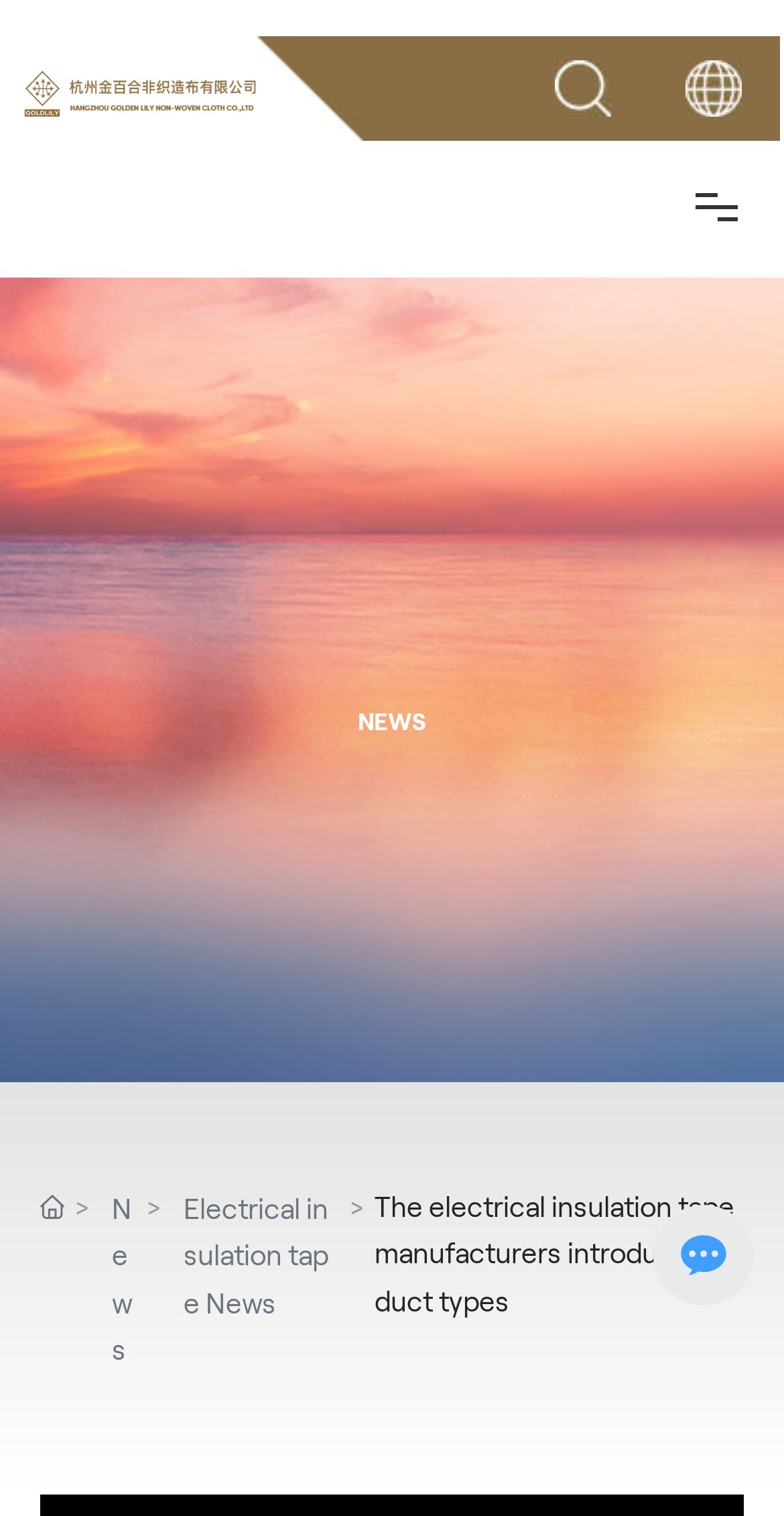Please find the bounding box coordinates of the element that must be clicked to perform the given instruction: "Read the NEWS article". The coordinates should be four float numbers from 0 to 1, i.e., [left, top, right, bottom].

[0.0, 0.435, 1.0, 0.457]